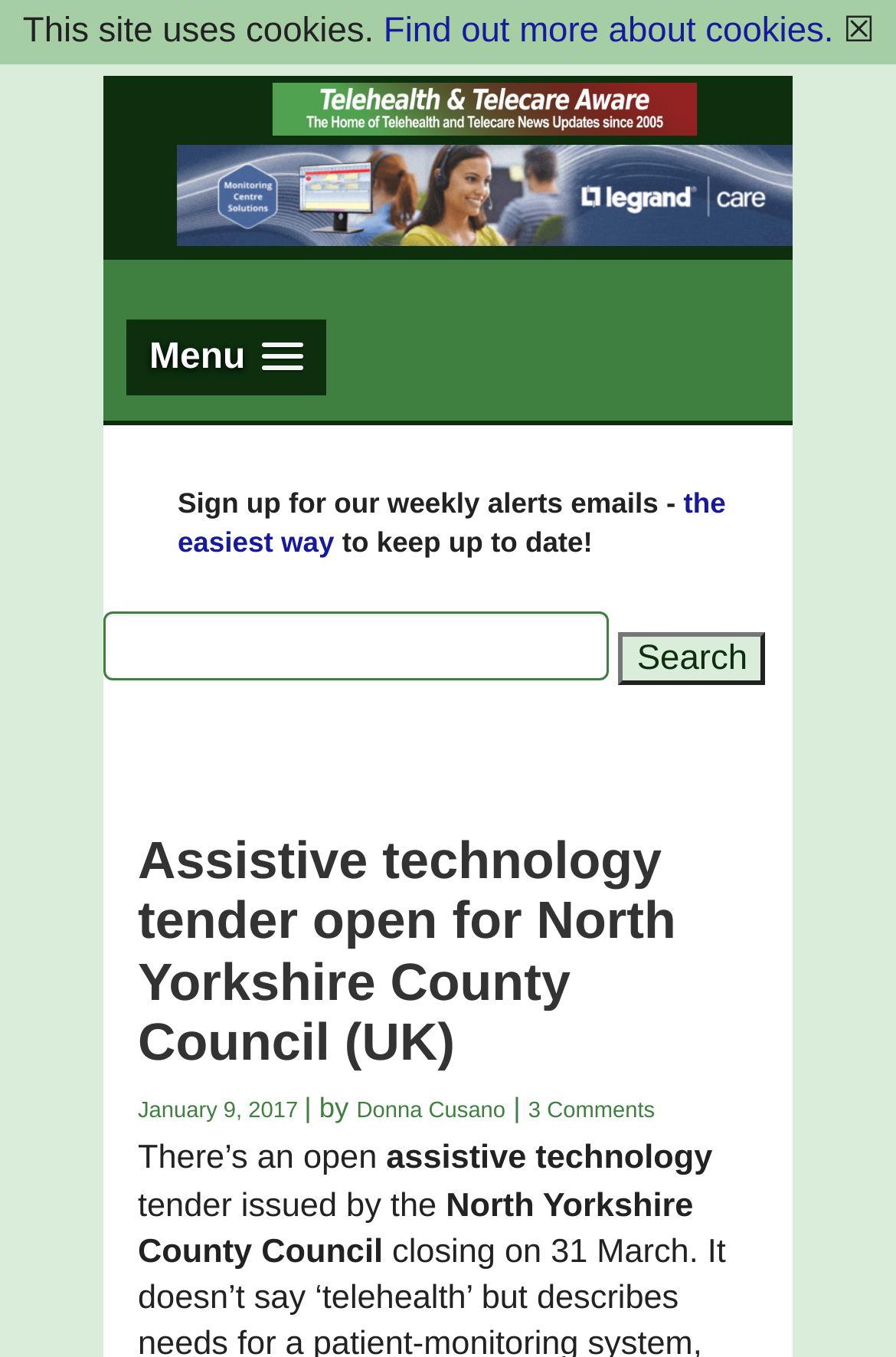What is the logo on the top left corner?
Look at the image and answer the question with a single word or phrase.

TTA Logo